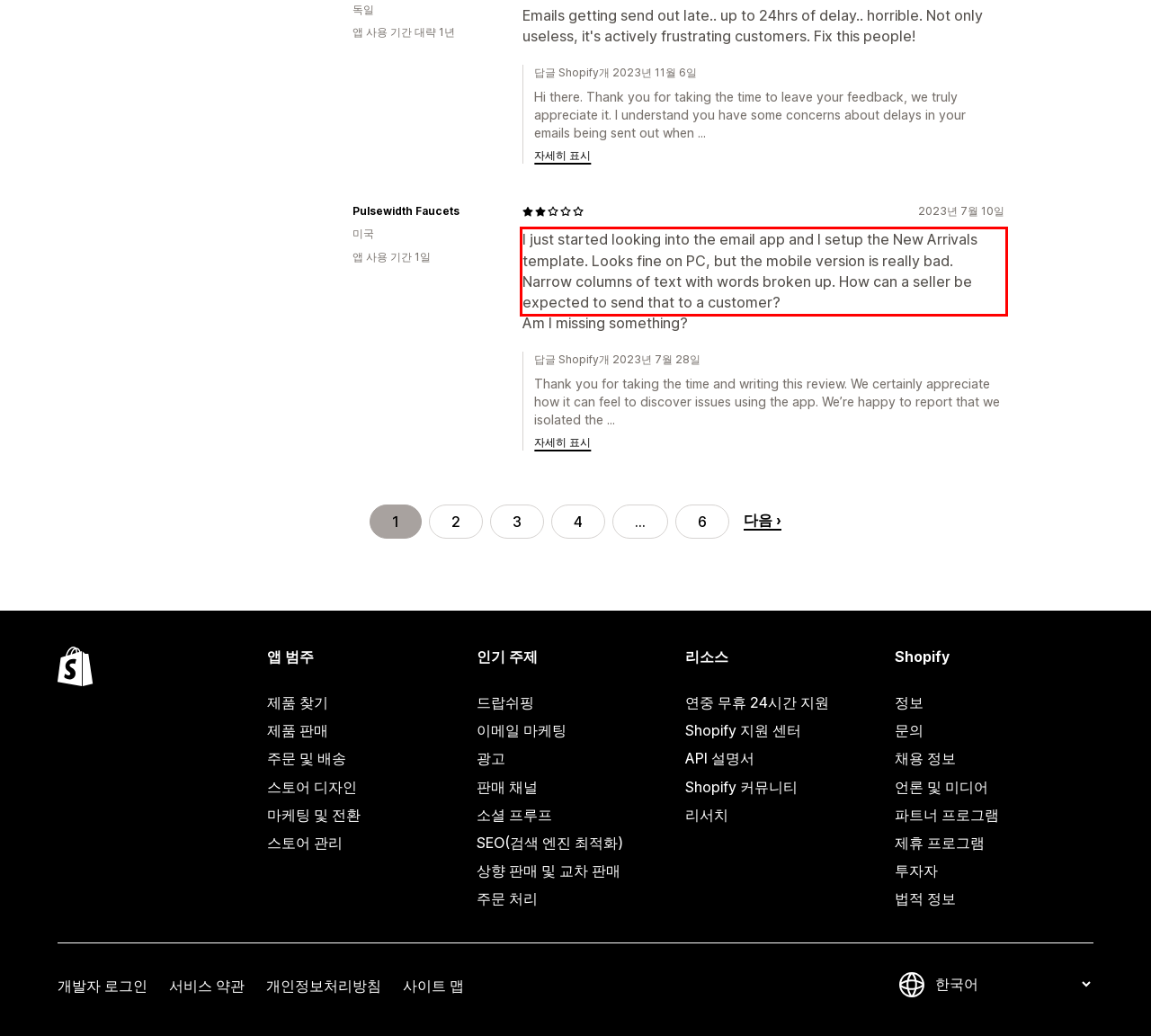You are given a screenshot with a red rectangle. Identify and extract the text within this red bounding box using OCR.

I just started looking into the email app and I setup the New Arrivals template. Looks fine on PC, but the mobile version is really bad. Narrow columns of text with words broken up. How can a seller be expected to send that to a customer?